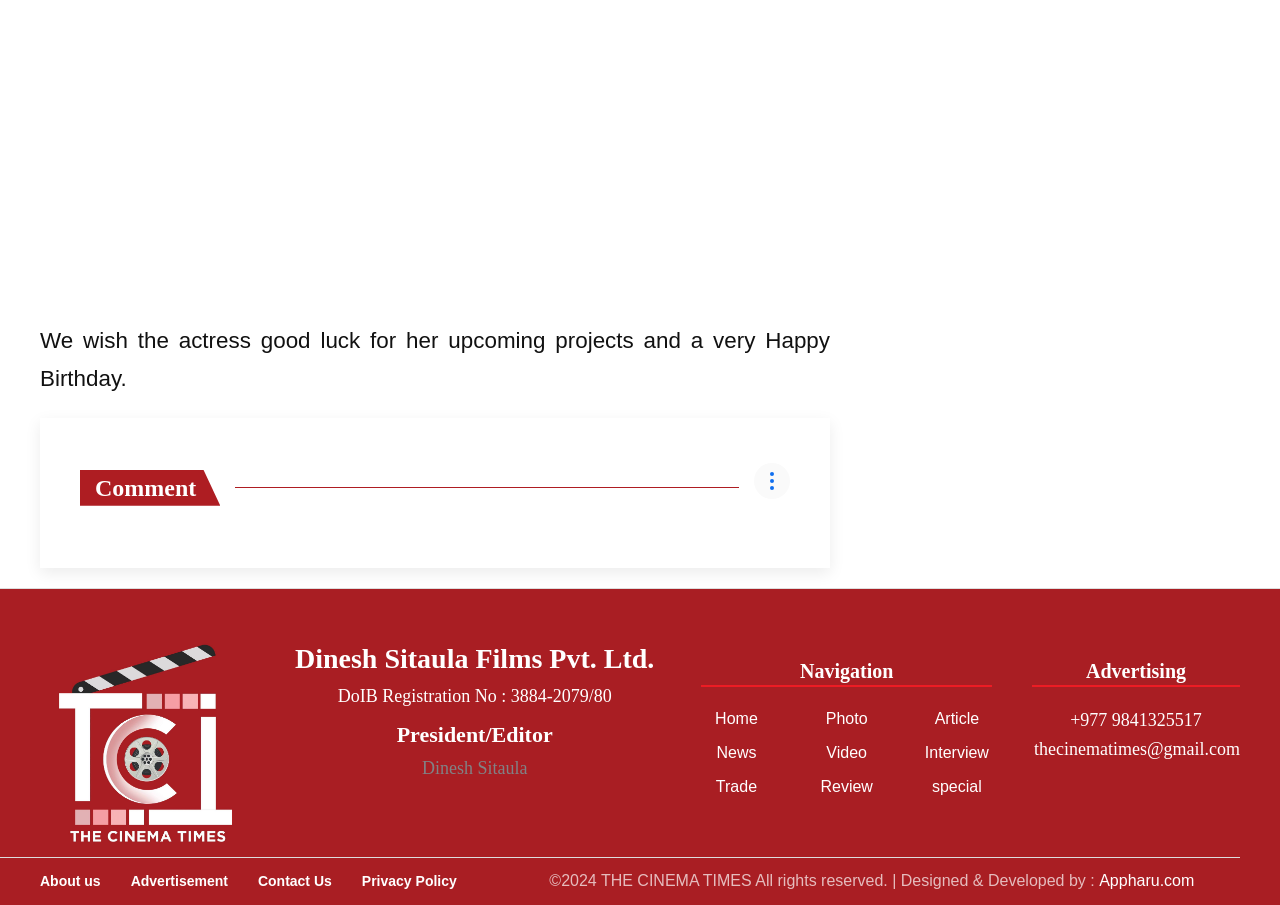Please determine the bounding box coordinates of the element to click on in order to accomplish the following task: "Click PRIVACY/COOKIES POLICY". Ensure the coordinates are four float numbers ranging from 0 to 1, i.e., [left, top, right, bottom].

None